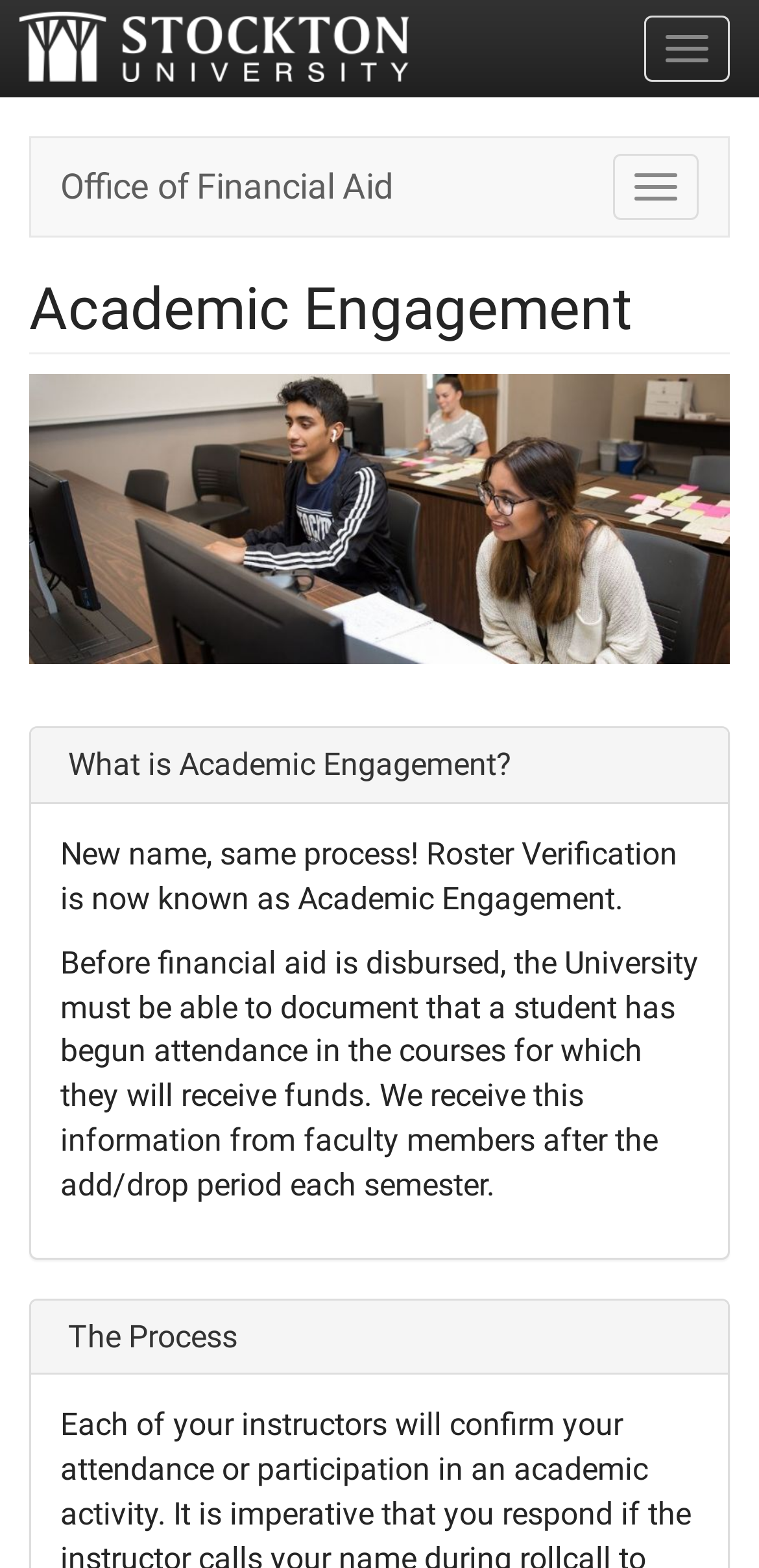What is the new name of Roster Verification?
Kindly offer a detailed explanation using the data available in the image.

I found the answer by reading the text 'New name, same process! Roster Verification is now known as Academic Engagement.' which is a child element of the heading 'What is Academic Engagement?'.